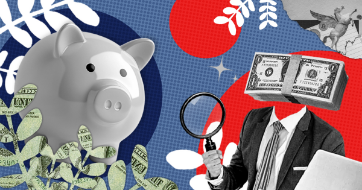What is the background color of the image?
Please use the image to provide a one-word or short phrase answer.

Blue and red patterns